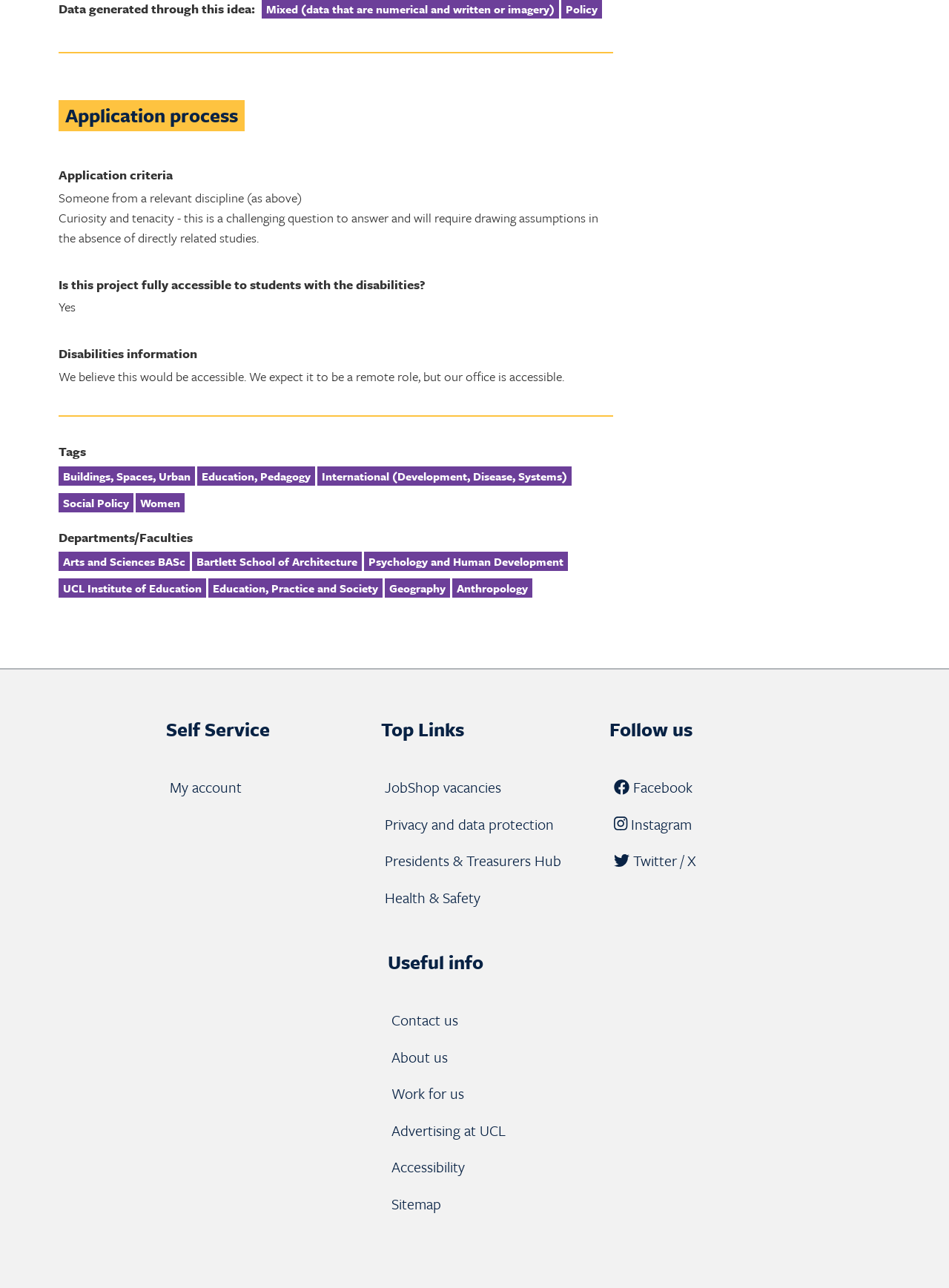Locate the bounding box coordinates of the element that should be clicked to execute the following instruction: "Click on the 'Contact' link".

None